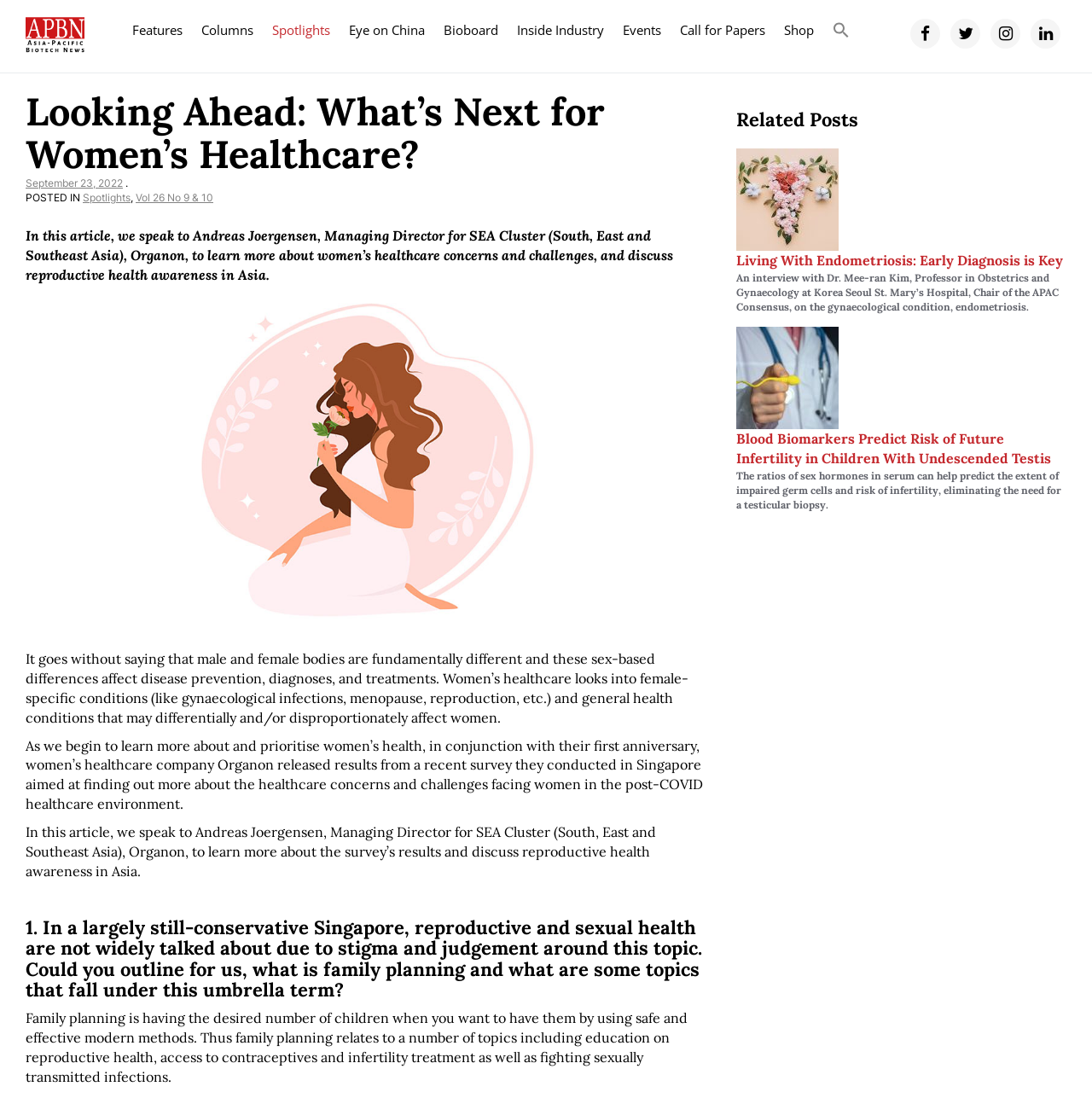Find the bounding box coordinates for the HTML element described as: "Events". The coordinates should consist of four float values between 0 and 1, i.e., [left, top, right, bottom].

[0.561, 0.008, 0.614, 0.047]